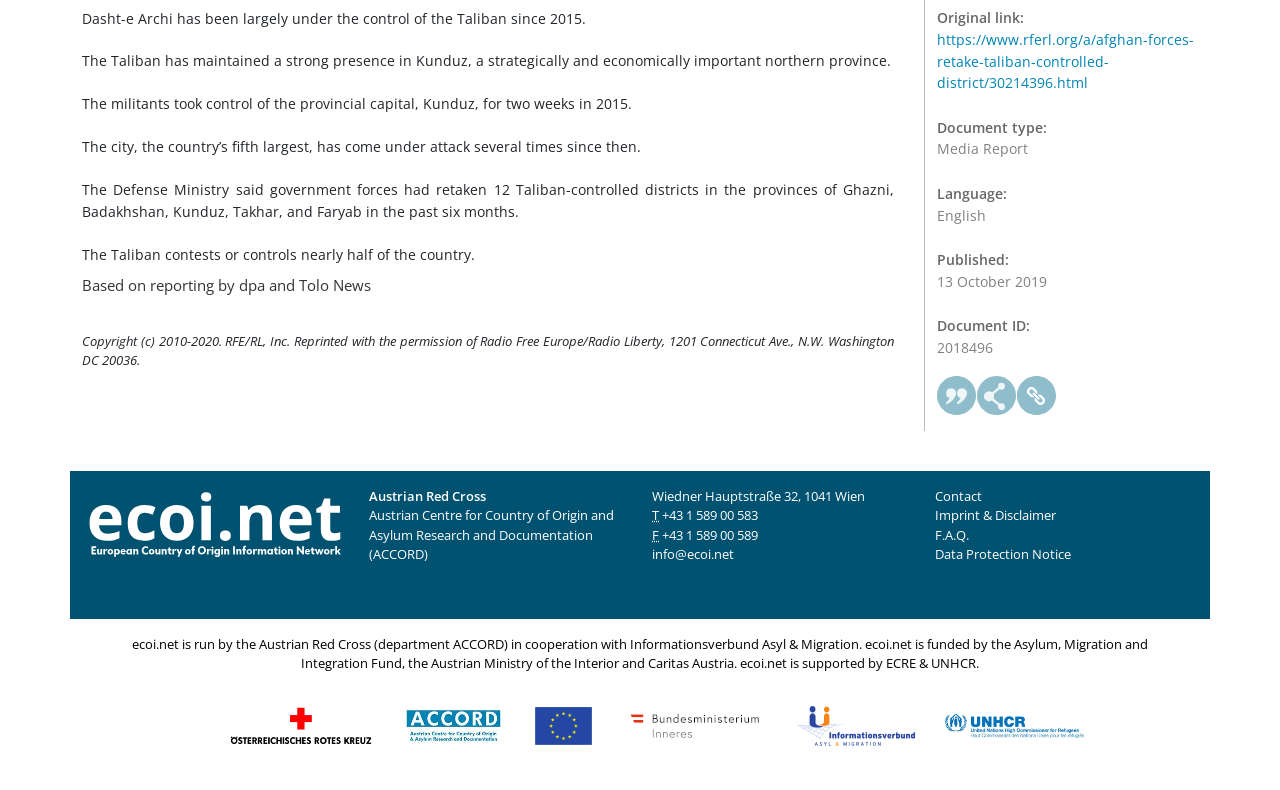Identify and provide the bounding box coordinates of the UI element described: "parent_node: ecoi.net description: title="Share"". The coordinates should be formatted as [left, top, right, bottom], with each number being a float between 0 and 1.

[0.763, 0.476, 0.795, 0.526]